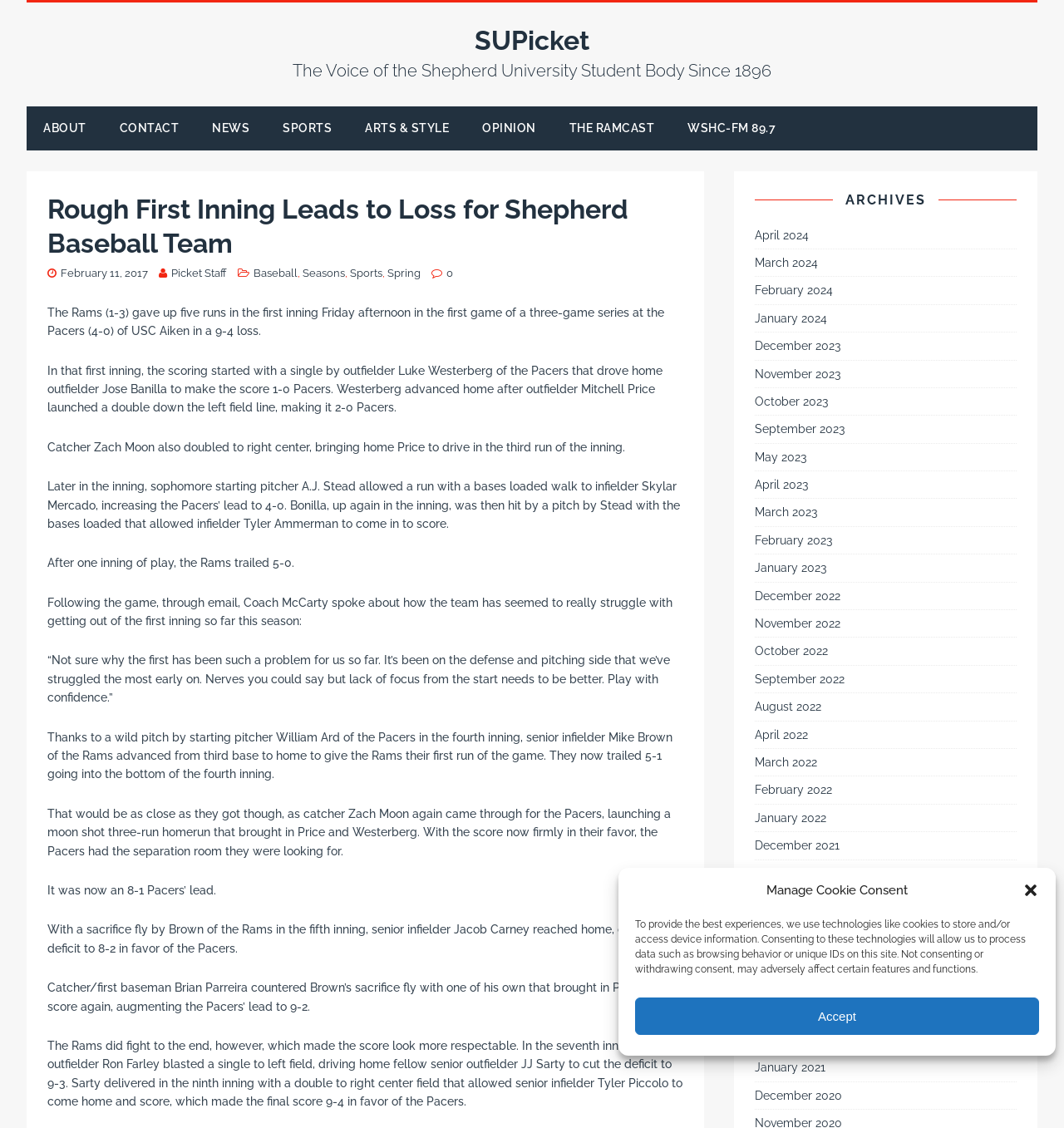What is the name of the university's student body?
Give a single word or phrase answer based on the content of the image.

Shepherd University